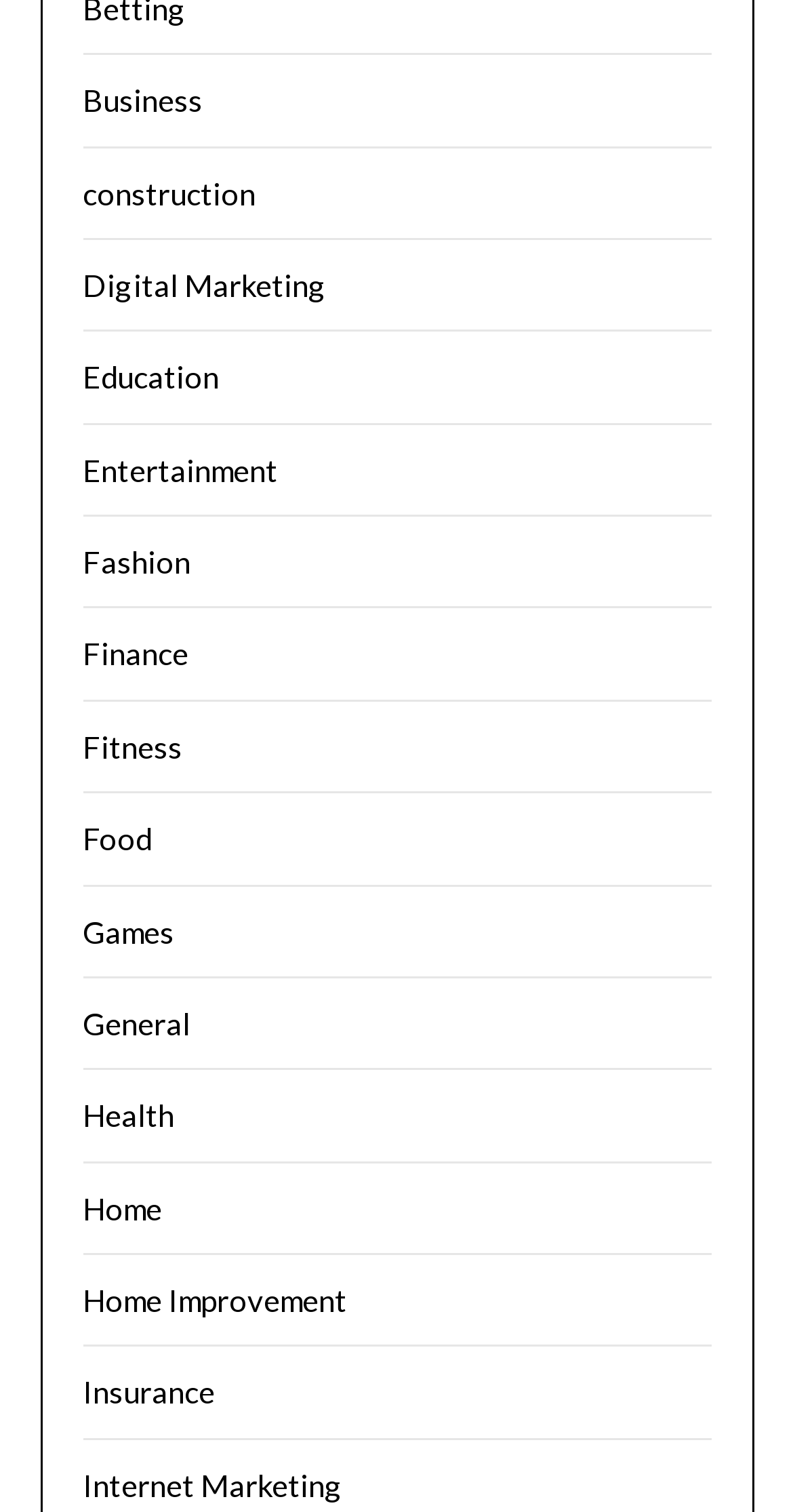Is there a category for Sports?
Can you offer a detailed and complete answer to this question?

I searched through the list of links under the root element and did not find a category named 'Sports'.